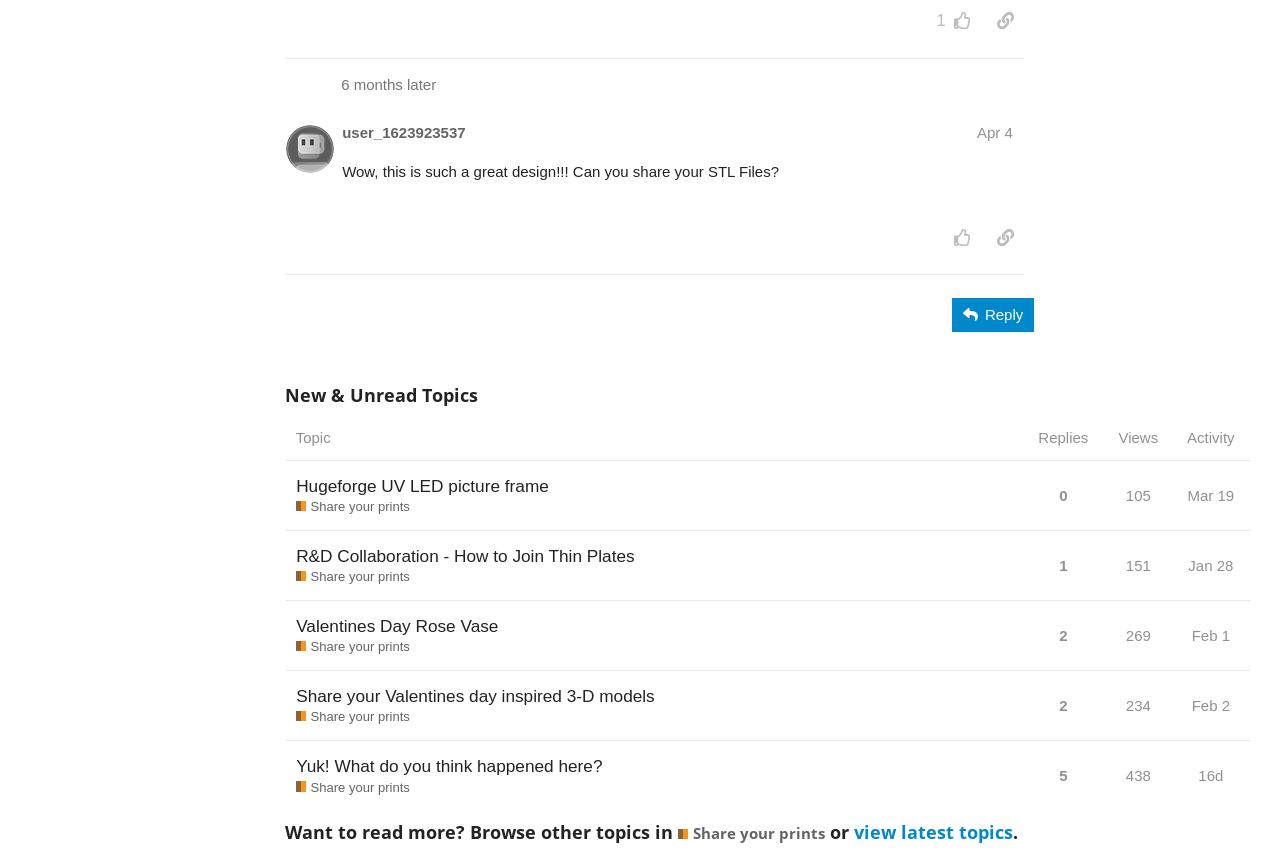Based on the visual content of the image, answer the question thoroughly: What is the purpose of the 'Reply' button?

I found the 'Reply' button below a post, and it is likely used to respond to the post, so its purpose is to reply to a post.